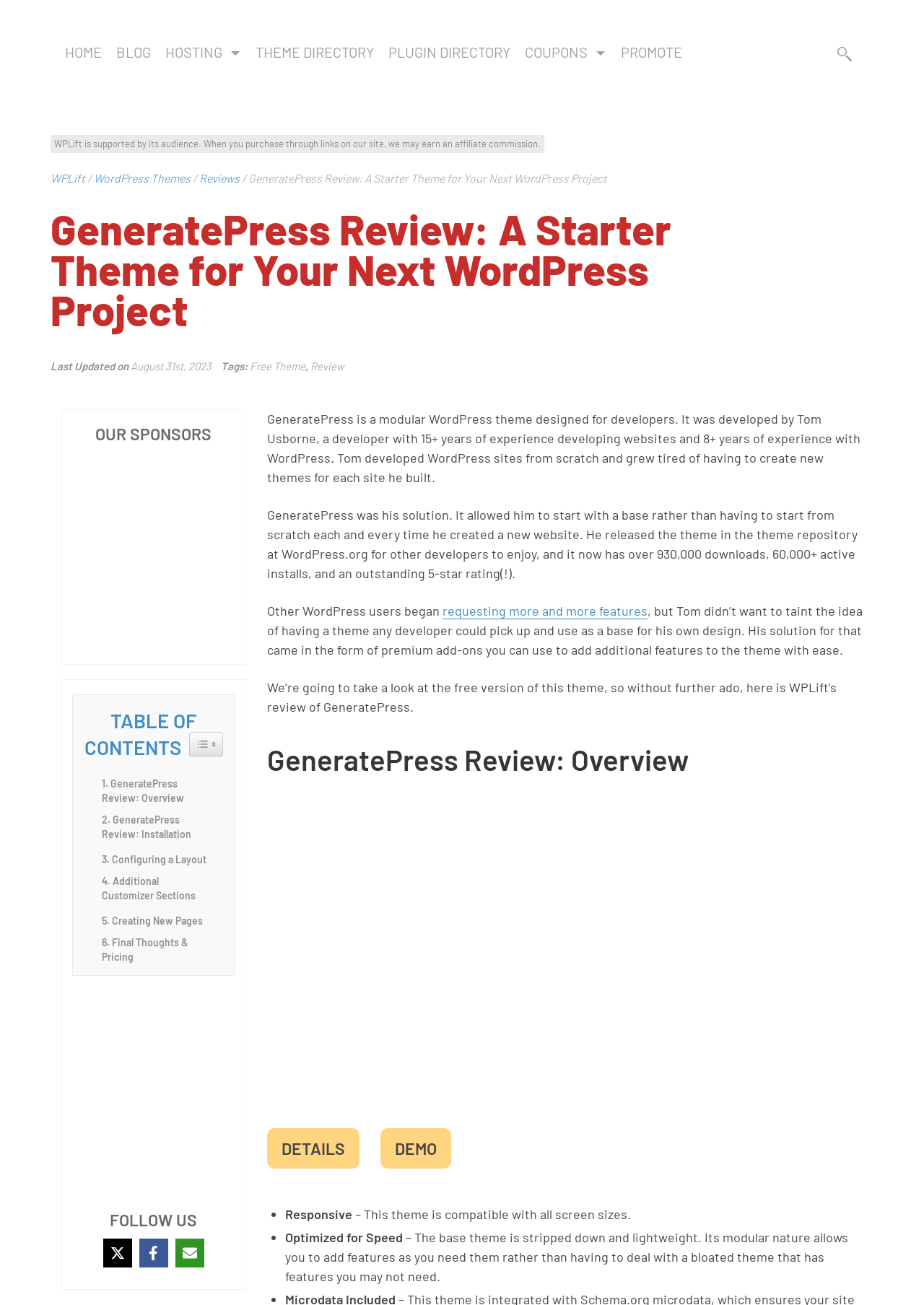Can you specify the bounding box coordinates for the region that should be clicked to fulfill this instruction: "Search".

[0.902, 0.035, 0.93, 0.09]